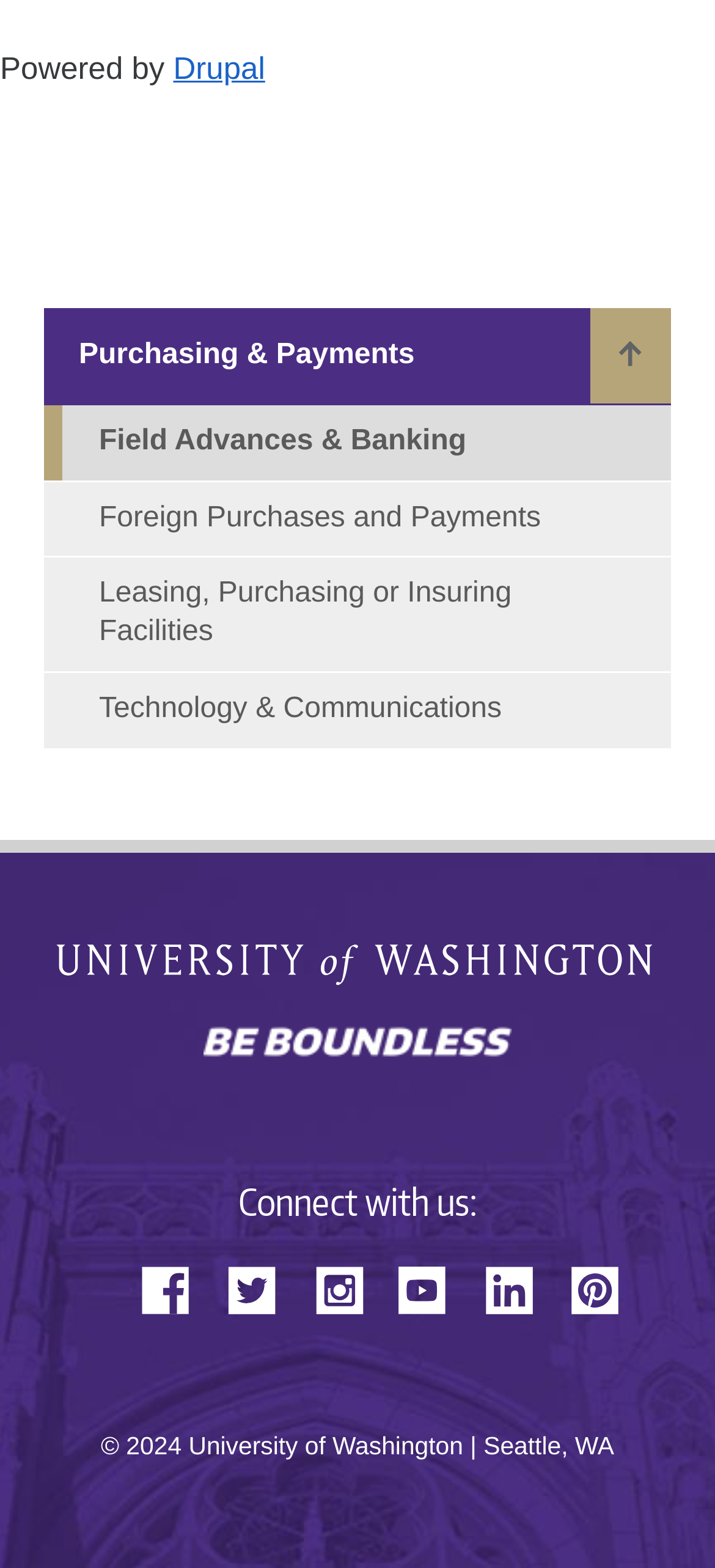Using the elements shown in the image, answer the question comprehensively: What is the name of the university?

I found the answer by looking at the link element with the text 'University of Washington' located at the top of the page, which suggests that it is the name of the university.